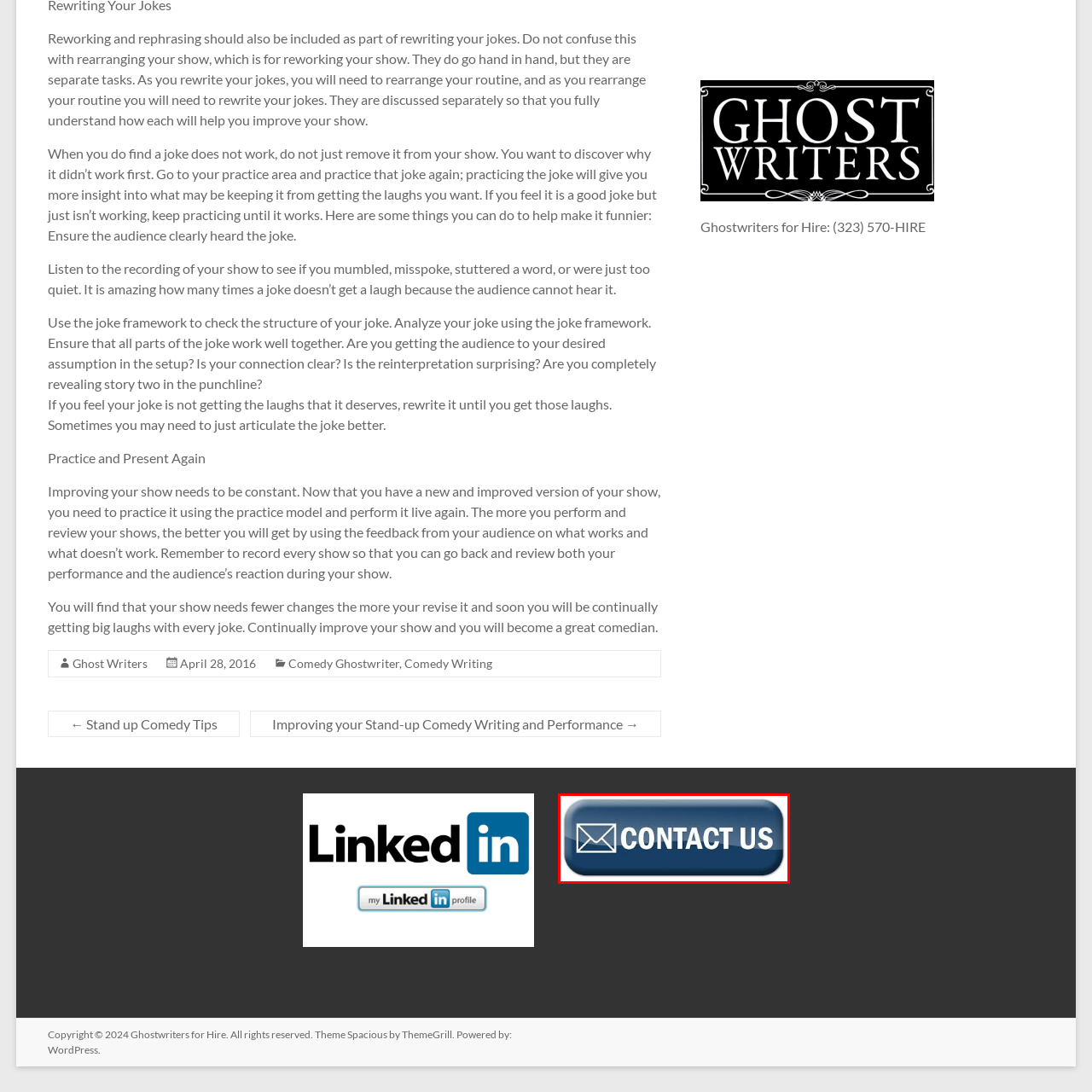Give a detailed account of the visual elements present in the image highlighted by the red border.

The image features a prominent button labeled "CONTACT US," set against a deep blue background that conveys professionalism and approachability. Accompanied by an envelope icon, the button serves as an invitation for visitors to reach out for inquiries, assistance, or further engagement. This element is designed to facilitate communication, making it easy for users to connect with the organization directly, thereby enhancing customer engagement and support.